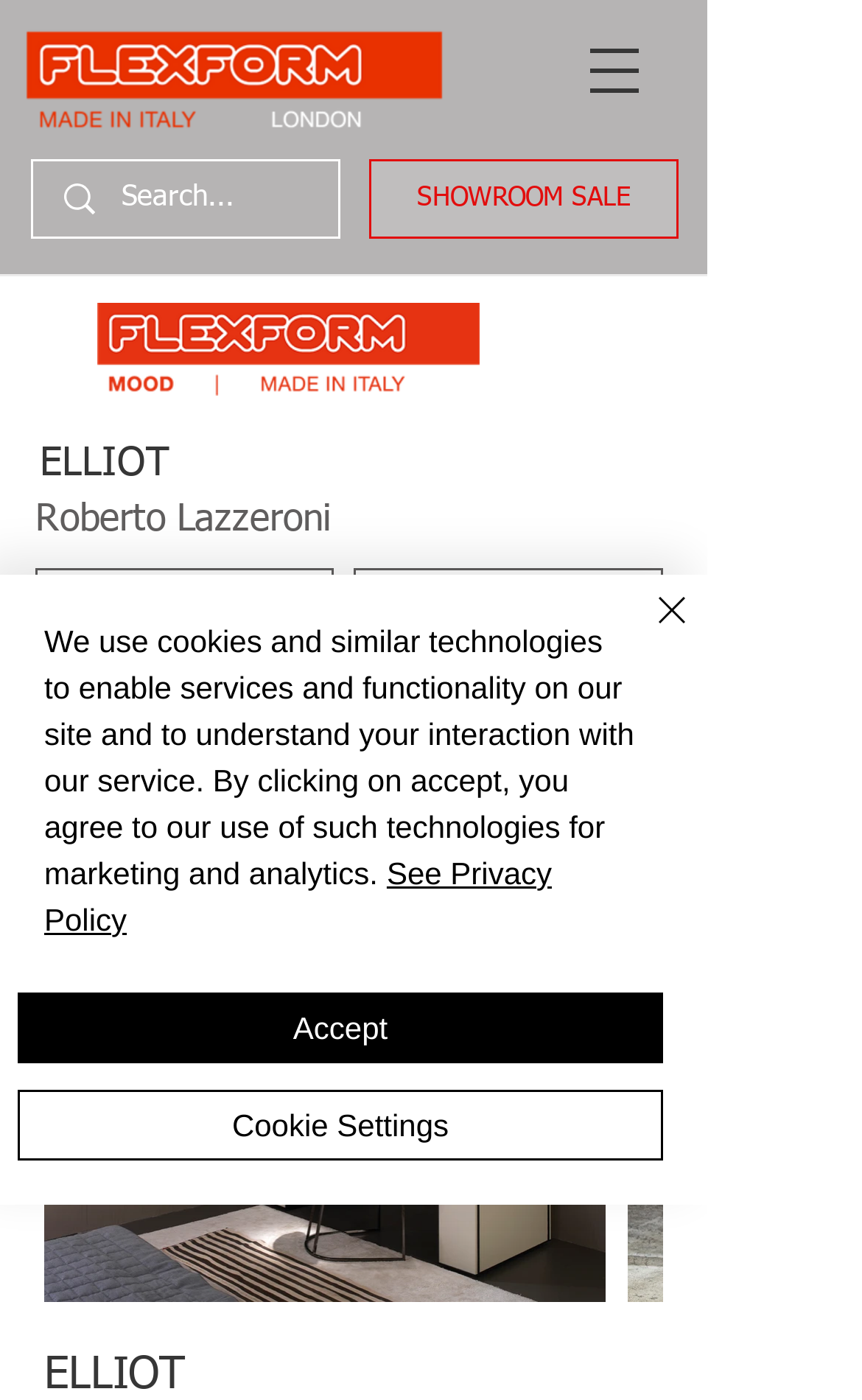Write an elaborate caption that captures the essence of the webpage.

The webpage appears to be a product page for a furniture item called "Elliot" from a brand called "Flexform Mood". At the top left corner, there is a logo of "flexformlondon" in the form of an image. Next to it, there is a navigation menu button labeled "Open navigation menu". 

Below the logo, there is a search bar with a magnifying glass icon and a placeholder text "Search...". On the right side of the search bar, there is a link labeled "SHOWROOM SALE". 

Further down, there is a section dedicated to the product "Elliot". It features an image of the product's logo, followed by headings "ELLIOT" and "Roberto Lazzeroni", which is likely the designer's name. Below the headings, there are links to "More Info", "Materials", "Tech Sheet", and "Enquiry" related to the product. 

On the right side of the product section, there is a button with no label, and below it, there is a "Next Item" button with an arrow icon. At the bottom of the page, there is a static text "ELLIOT" and a region labeled "MORE INFO". 

Additionally, there is a cookie policy alert that pops up, informing users about the use of cookies and similar technologies on the site. The alert provides links to "See Privacy Policy" and buttons to "Accept", "Cookie Settings", and "Close" the alert.